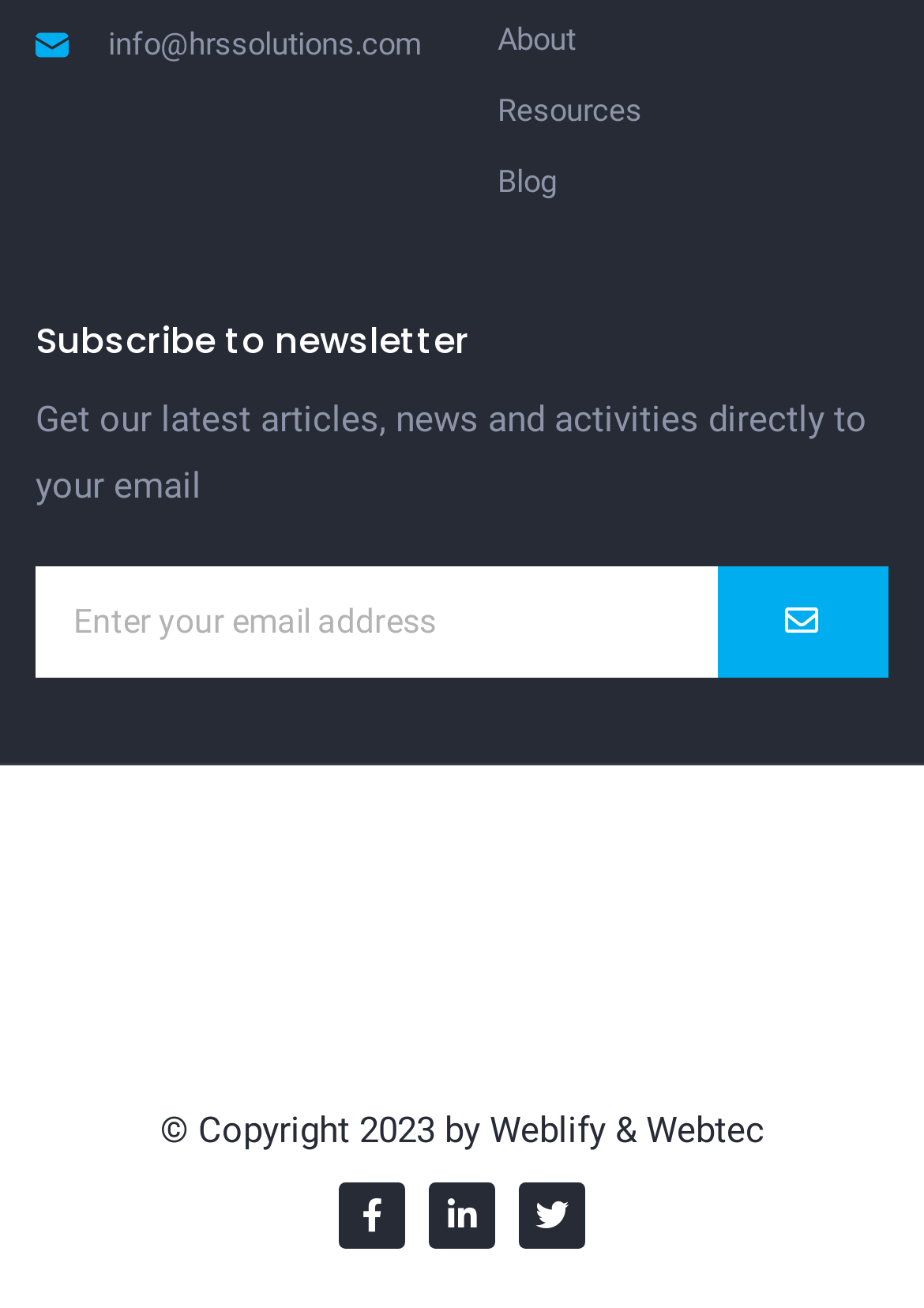Identify the bounding box coordinates of the part that should be clicked to carry out this instruction: "Click the 'SUBMIT' button".

[0.777, 0.433, 0.962, 0.518]